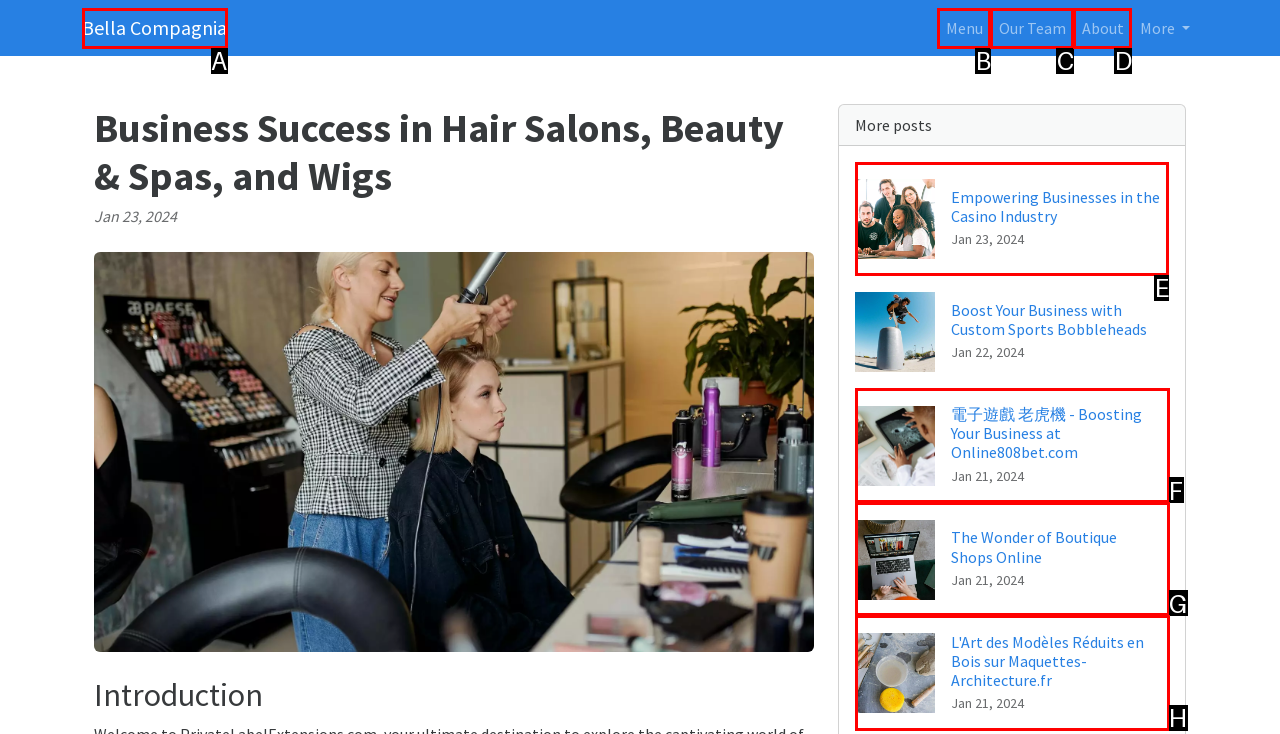Identify the correct HTML element to click to accomplish this task: Click on the 'Empowering Businesses in the Casino Industry' link
Respond with the letter corresponding to the correct choice.

E